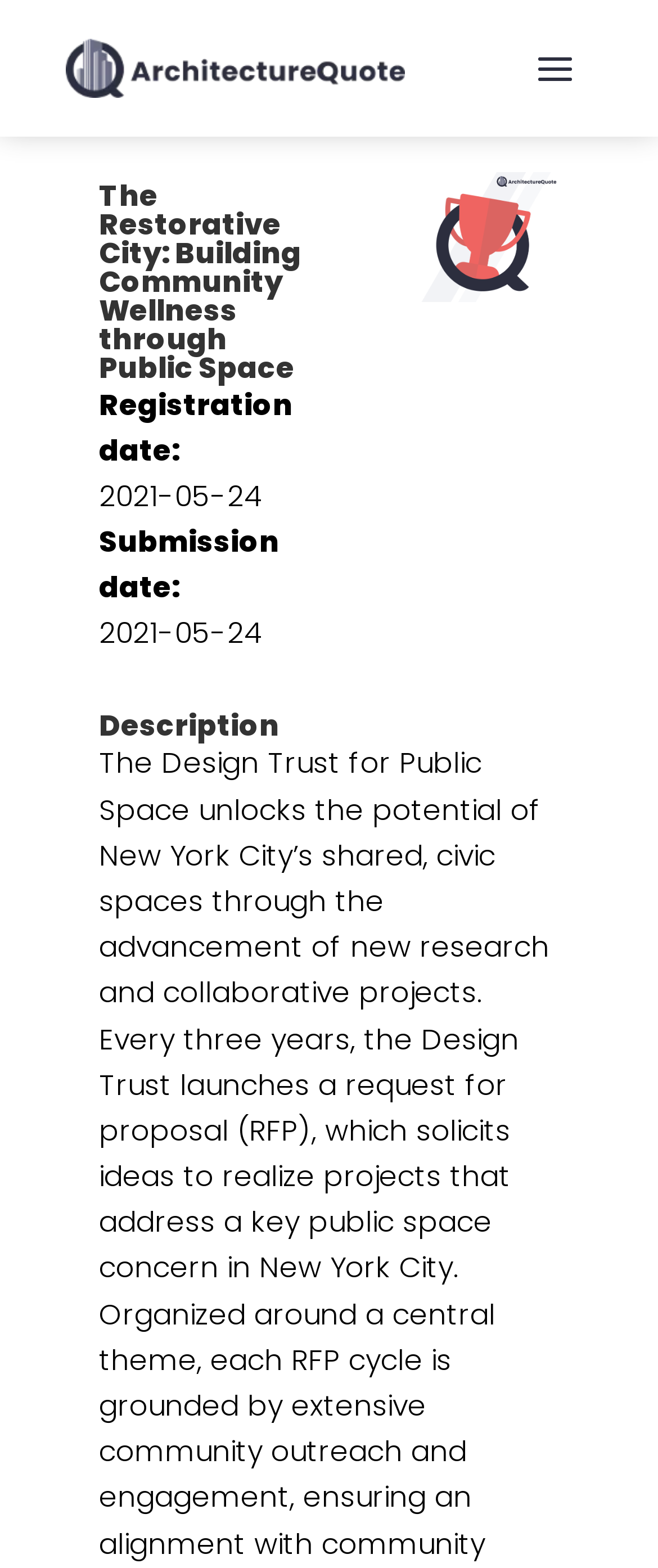Generate a comprehensive description of the webpage content.

The webpage is about "The Restorative City: Building Community Wellness through Public Space" and appears to be a project description page on the ArchitectureQuote platform. 

At the top left corner, there is a logo of ArchitectQuote, which is a clickable link. Below the logo, there is a heading that displays the title of the project. 

To the right of the project title, there are three lines of text, which provide information about the project's registration date and submission date. 

On the right side of the page, there is a large image related to the competition, taking up a significant portion of the page. 

Below the project title and the registration information, there is a heading that says "Description", which likely introduces the main content of the page.